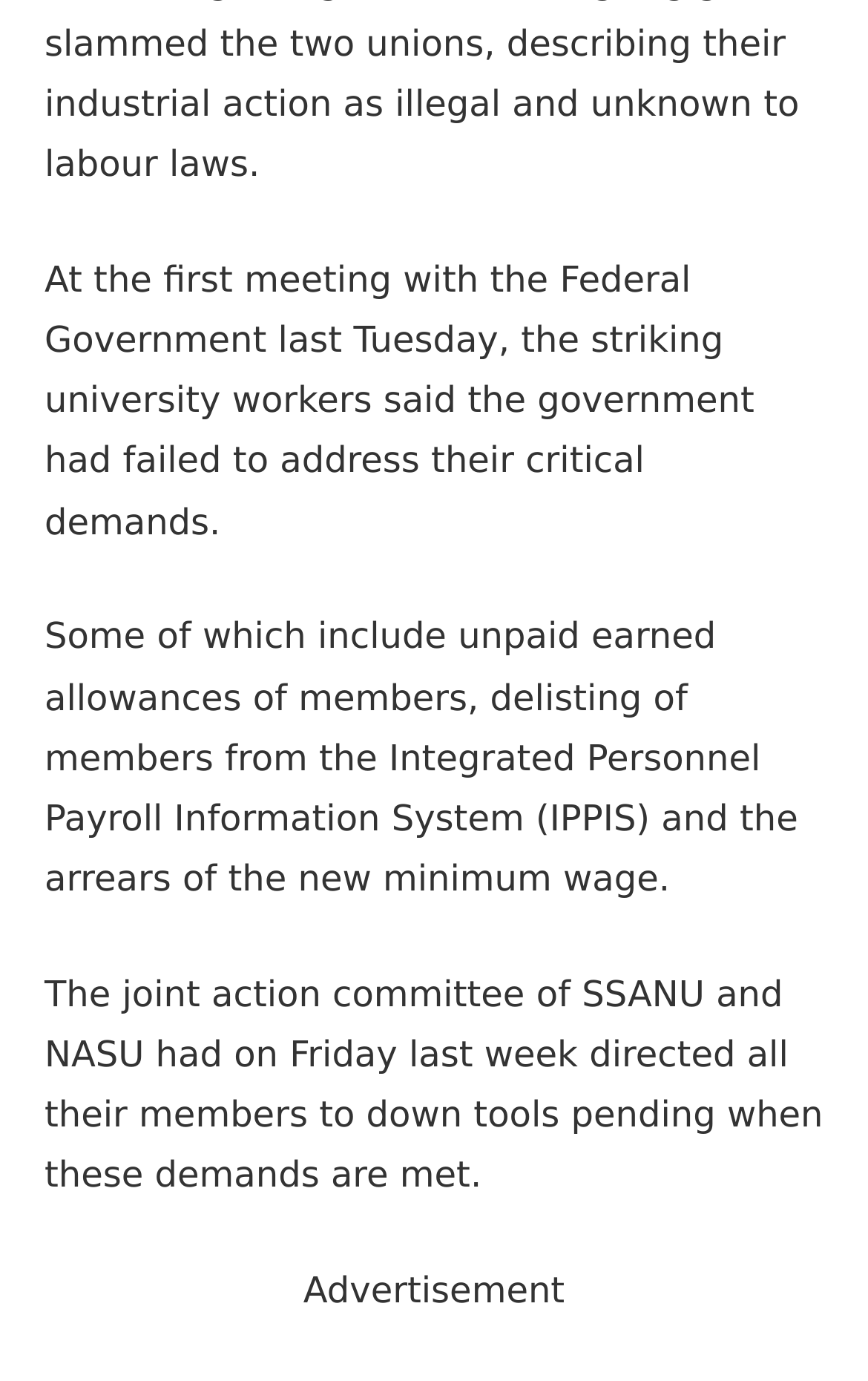Provide the bounding box coordinates of the HTML element described by the text: "news now".

[0.051, 0.482, 0.276, 0.528]